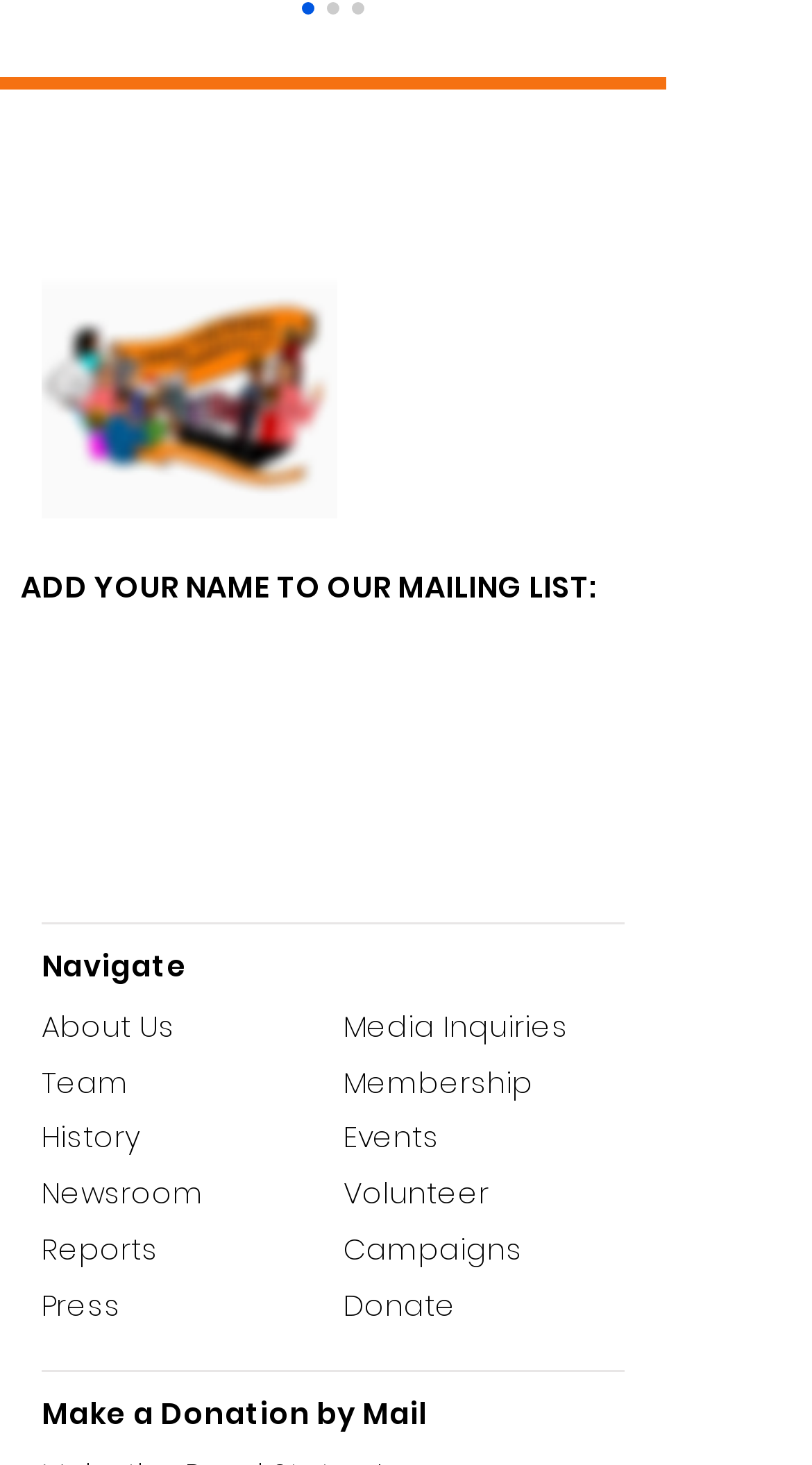How many navigation links are available?
Based on the image, provide a one-word or brief-phrase response.

12